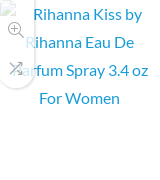Answer this question using a single word or a brief phrase:
What is the size of the perfume bottle?

3.4 oz